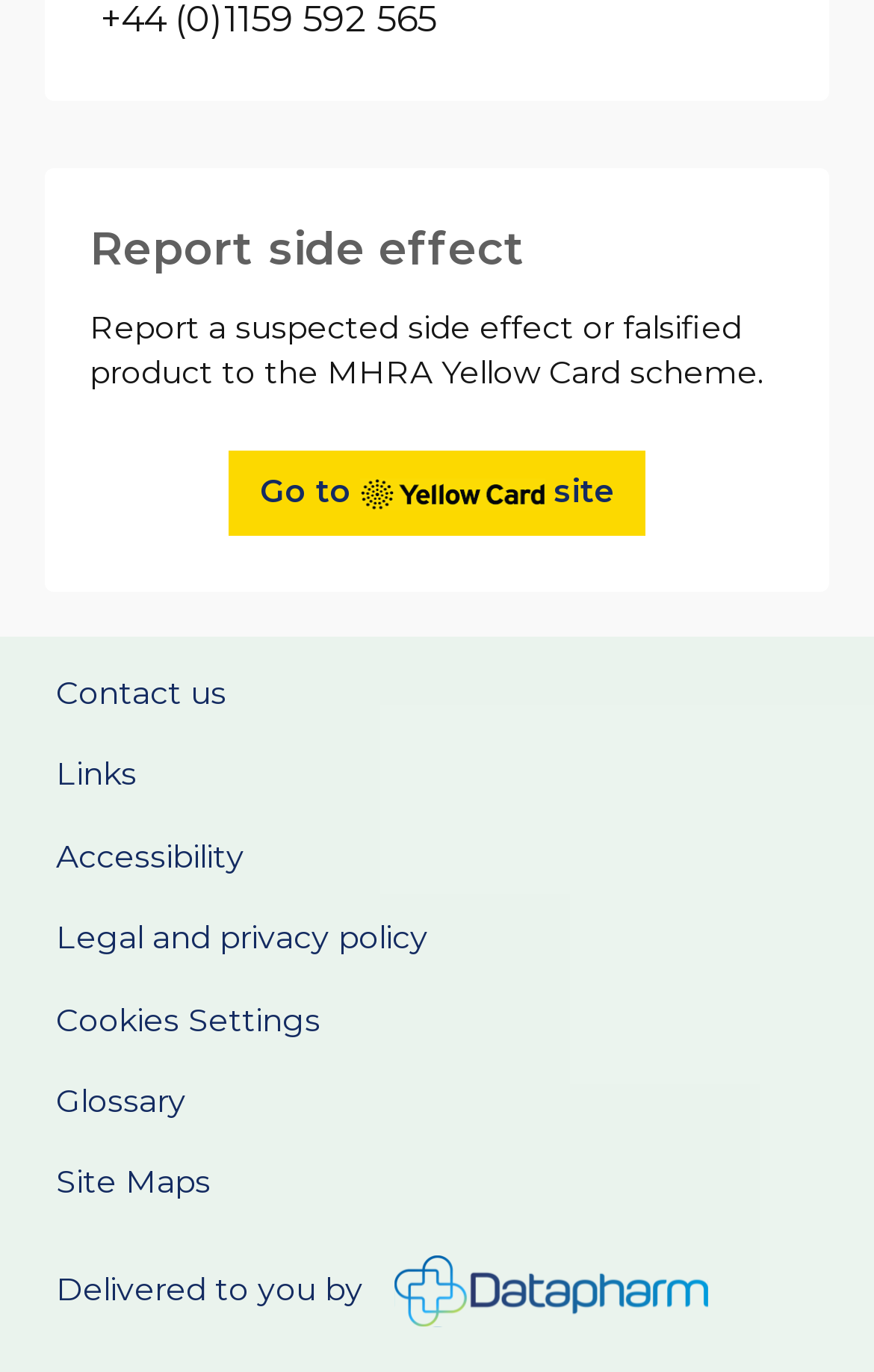Determine the bounding box coordinates for the area that should be clicked to carry out the following instruction: "Visit Datapharm website".

[0.451, 0.915, 0.81, 0.968]